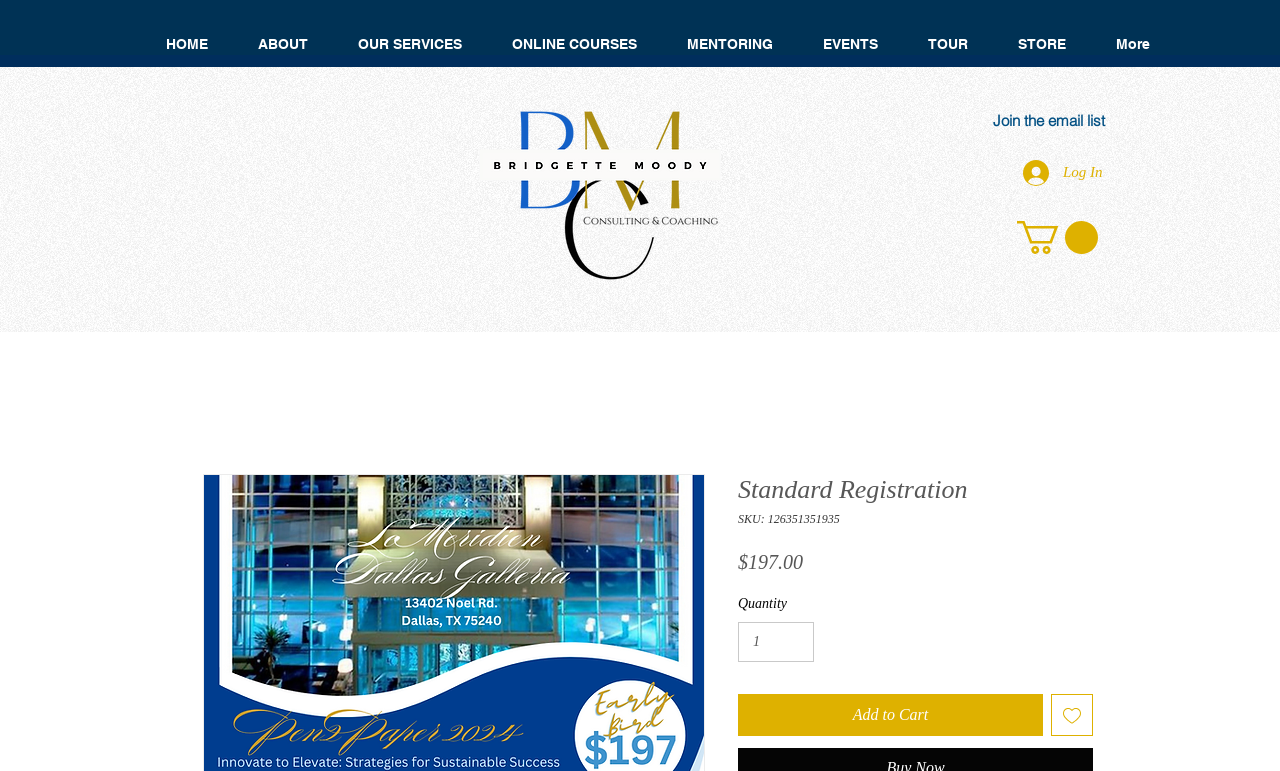Describe the entire webpage, focusing on both content and design.

The webpage appears to be a product registration page for the Pen2Paper Business Summit. At the top, there is a navigation menu with links to various sections of the website, including "HOME", "ABOUT", "OUR SERVICES", "ONLINE COURSES", "MENTORING", "EVENTS", "TOUR", and "STORE". 

Below the navigation menu, there is a logo image, "BMC_White_transparent.png", positioned near the center of the page. 

On the right side of the page, there is a section with a heading "Join the email list" and a "Log In" button below it. 

The main content of the page is focused on the product registration, with a heading "Standard Registration" and a subheading "SKU: 126351351935". The product price, "$197.00", is displayed prominently, along with a "Quantity" selector and "Add to Cart" and "Add to Wishlist" buttons.